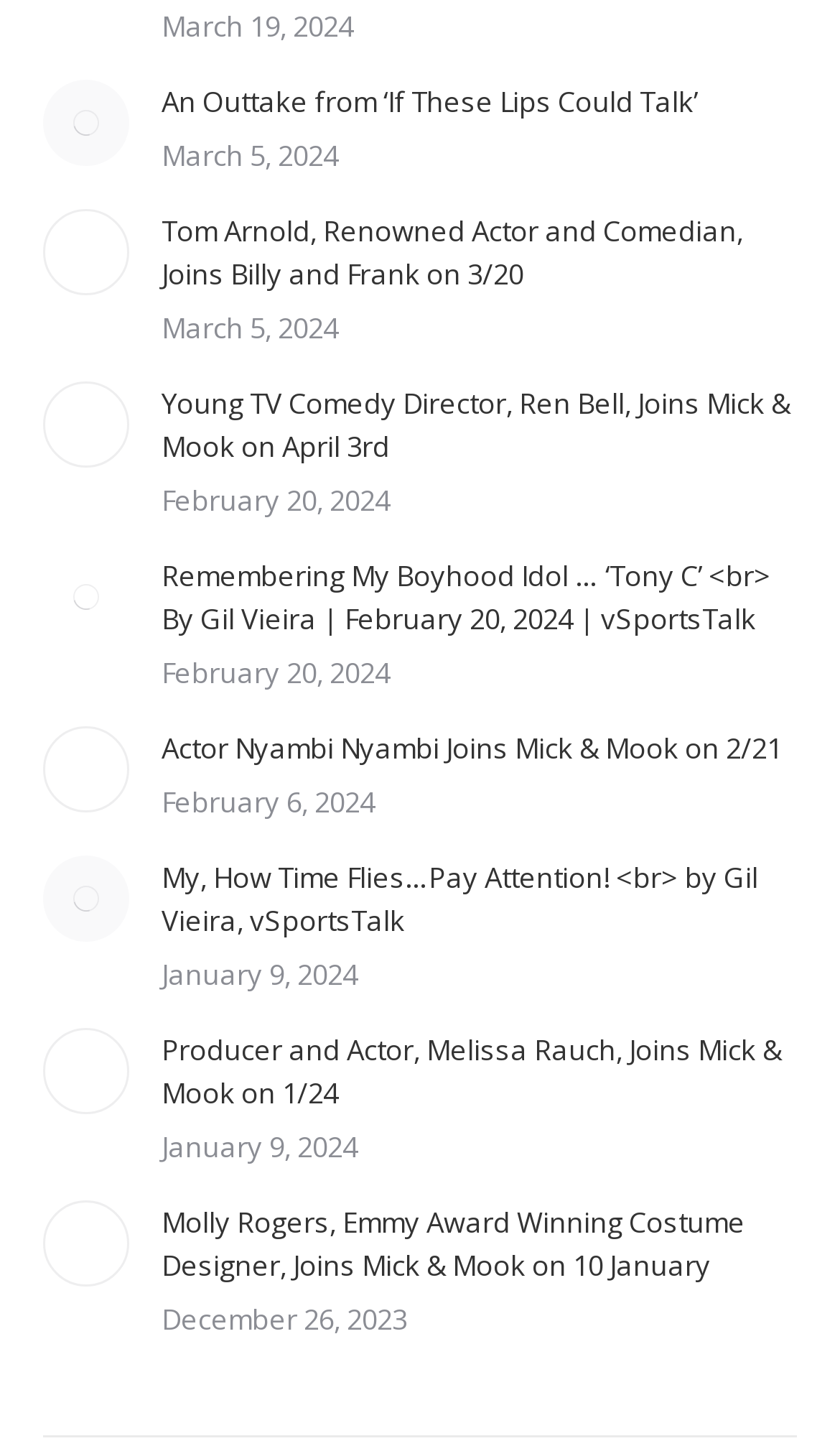What is the date of the latest article?
Please provide a single word or phrase as your answer based on the image.

March 5, 2024